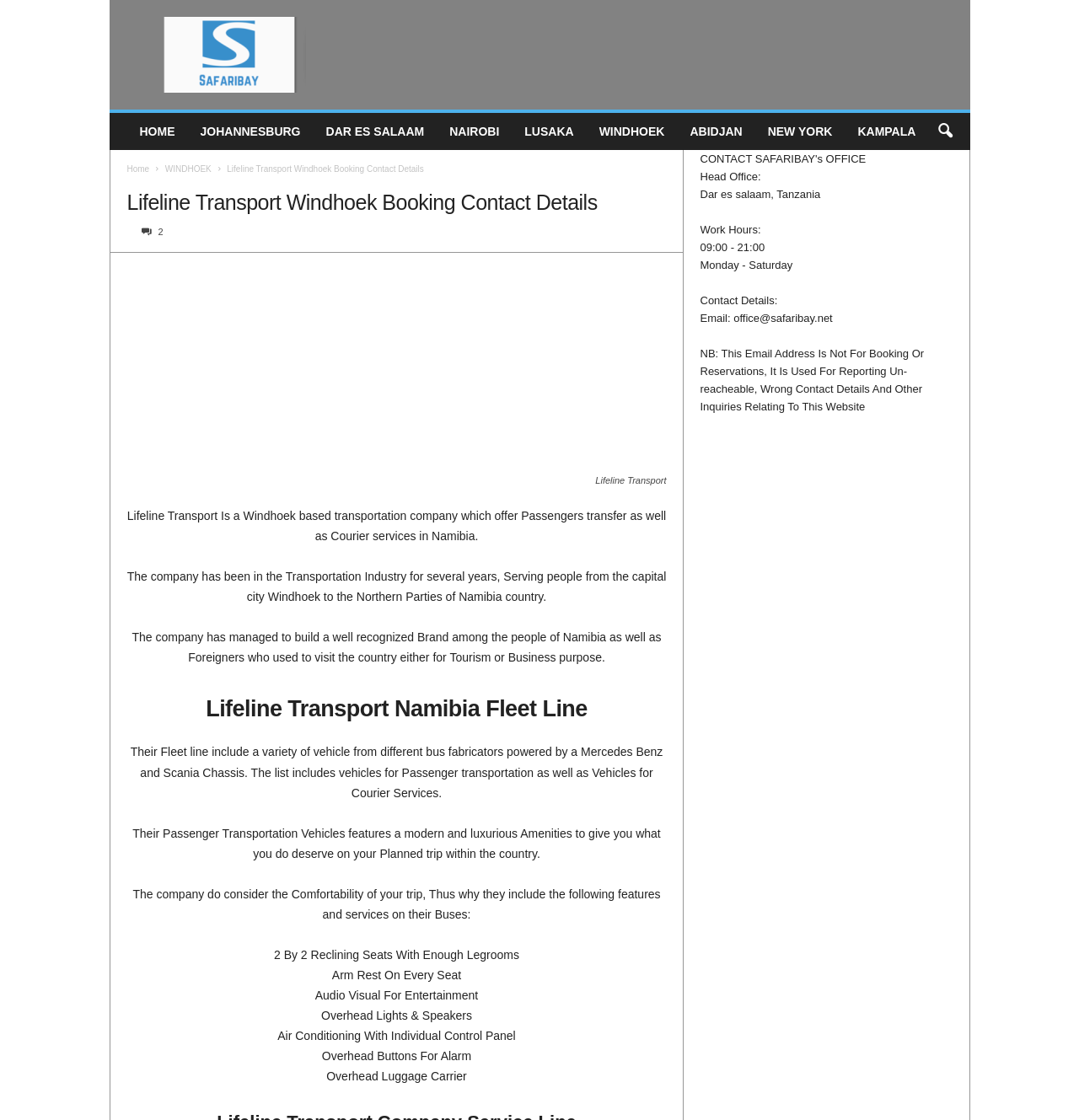Specify the bounding box coordinates of the area that needs to be clicked to achieve the following instruction: "go to Windhoek page".

[0.543, 0.101, 0.628, 0.134]